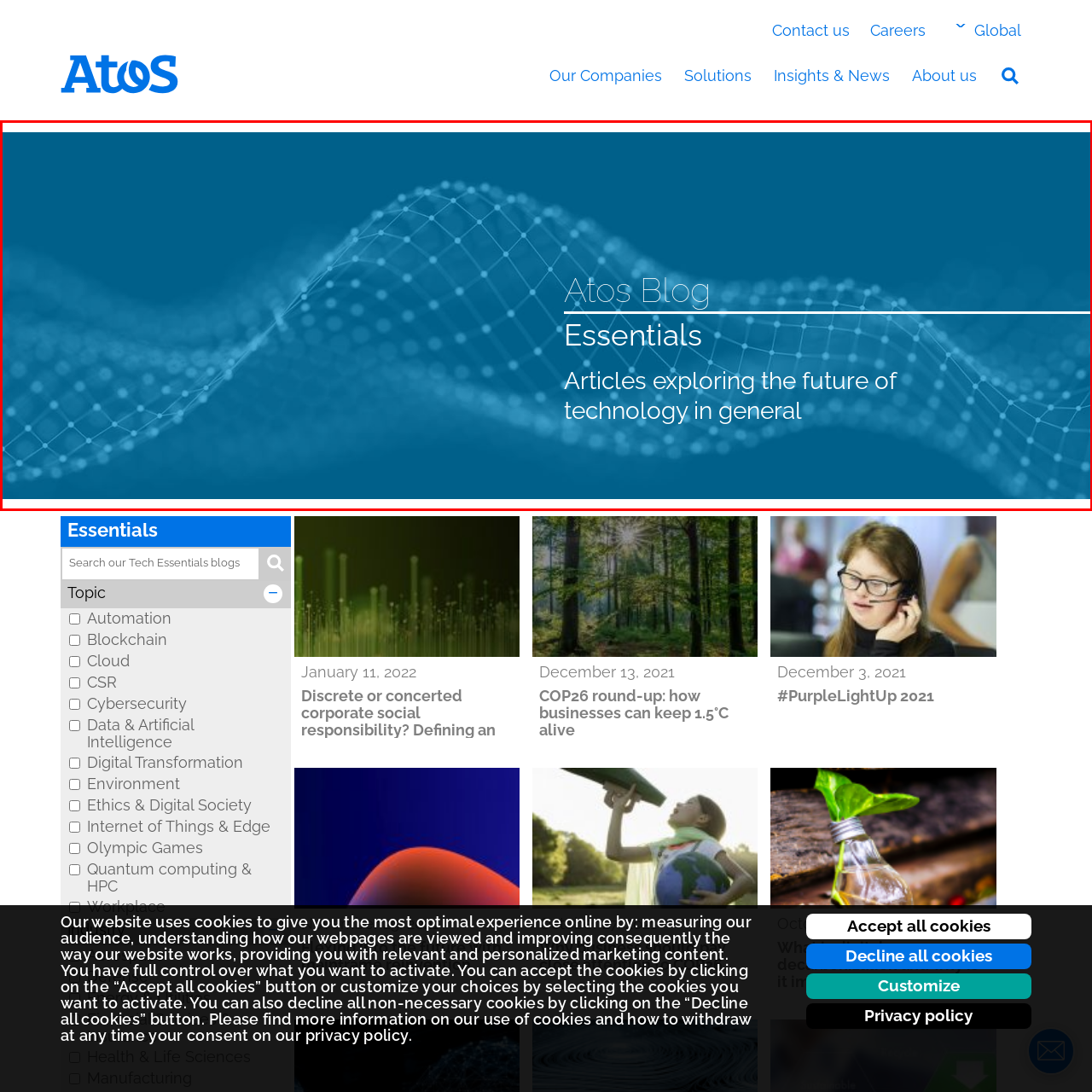What does the abstract wave design symbolize?
Check the image encapsulated by the red bounding box and answer the question comprehensively.

The dynamic, abstract wave design composed of interconnected dots and lines is a visual representation of the interconnectedness and complexity of modern technology. This design element adds depth and meaning to the overall design, and it helps to convey the blog's focus on technology.